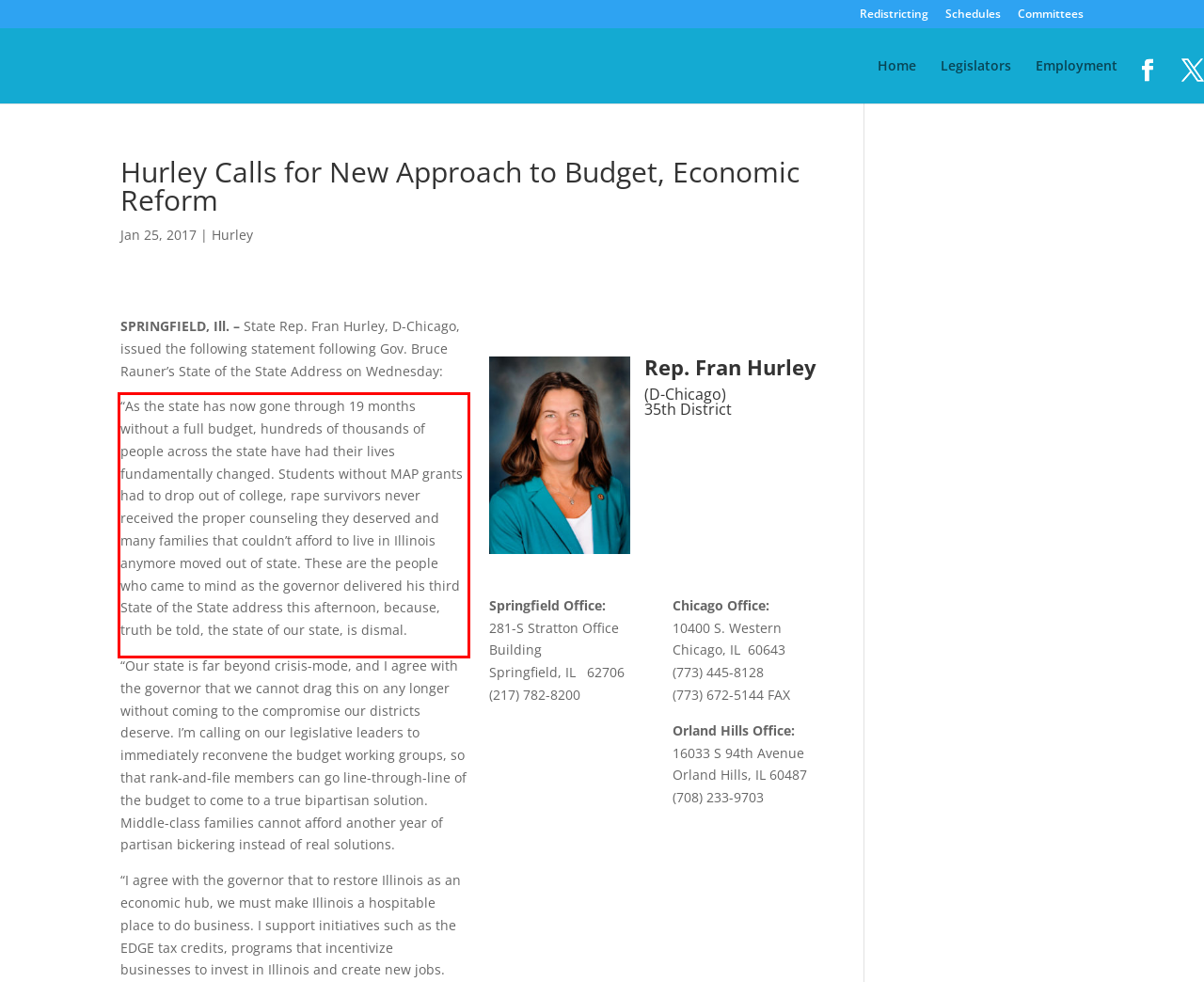Given a screenshot of a webpage, locate the red bounding box and extract the text it encloses.

“As the state has now gone through 19 months without a full budget, hundreds of thousands of people across the state have had their lives fundamentally changed. Students without MAP grants had to drop out of college, rape survivors never received the proper counseling they deserved and many families that couldn’t afford to live in Illinois anymore moved out of state. These are the people who came to mind as the governor delivered his third State of the State address this afternoon, because, truth be told, the state of our state, is dismal.